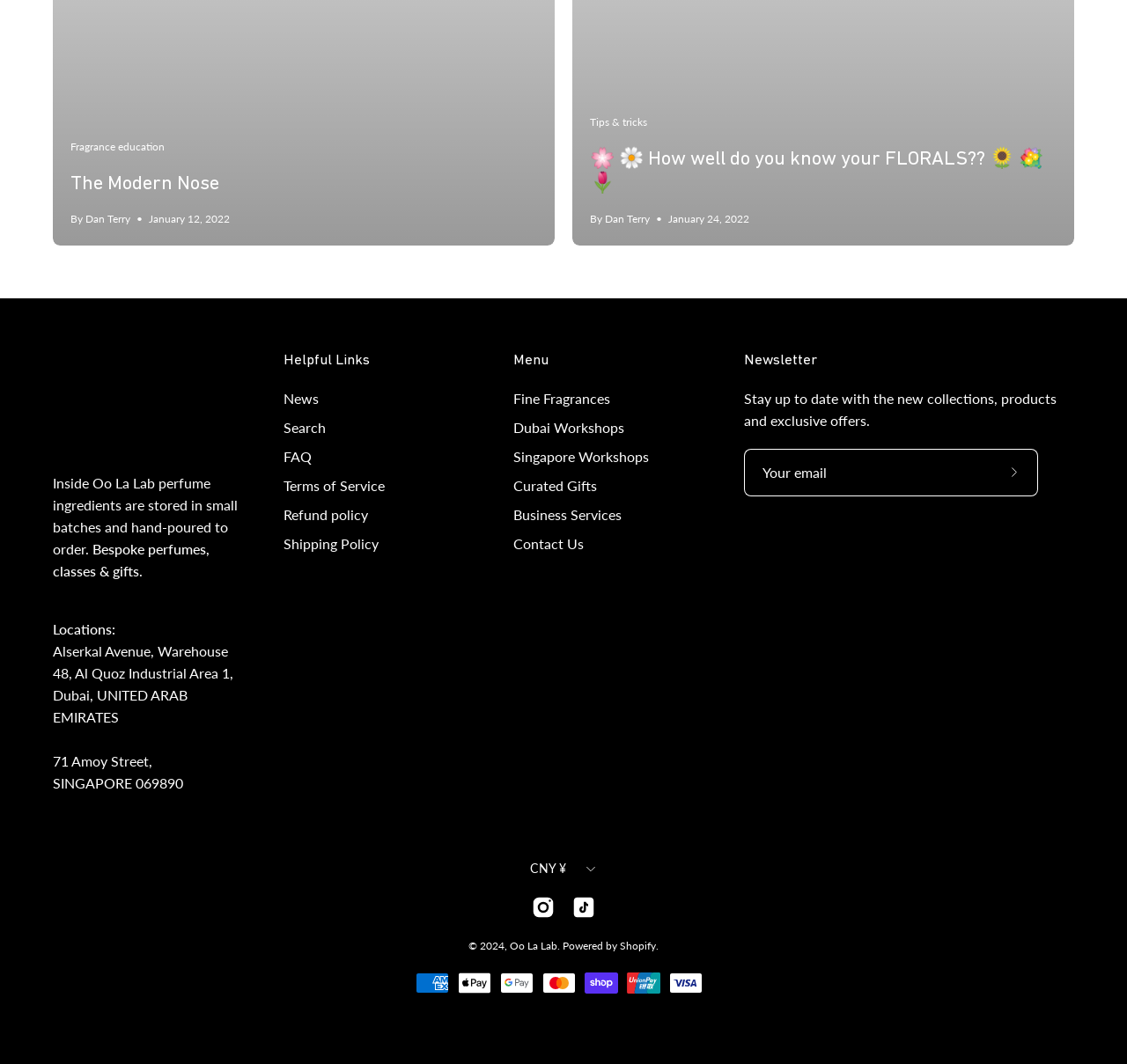Determine the bounding box coordinates of the section I need to click to execute the following instruction: "Go to 'Fine Fragrances'". Provide the coordinates as four float numbers between 0 and 1, i.e., [left, top, right, bottom].

[0.456, 0.366, 0.542, 0.382]